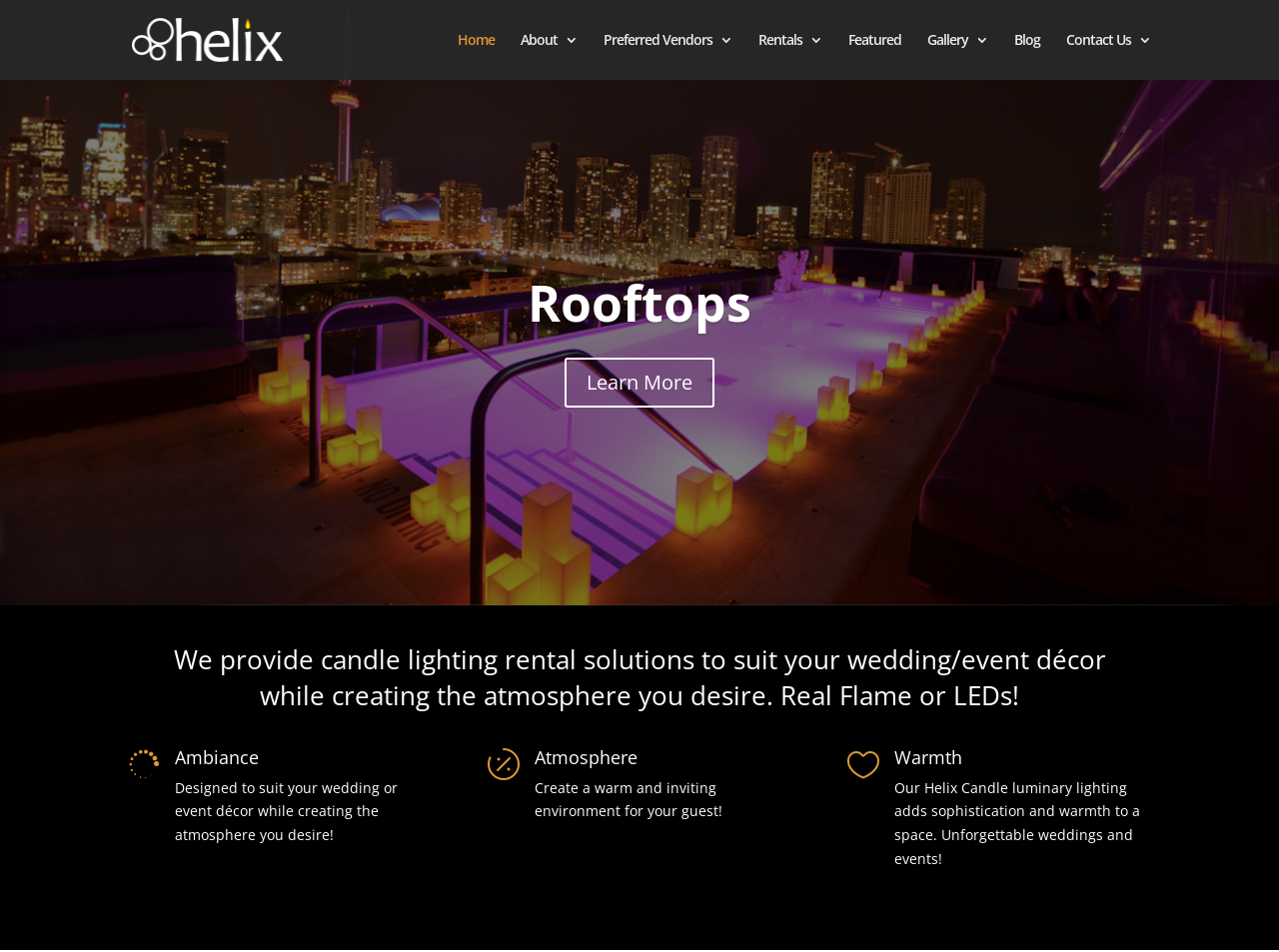Identify the bounding box coordinates of the element that should be clicked to fulfill this task: "View Centerpieces". The coordinates should be provided as four float numbers between 0 and 1, i.e., [left, top, right, bottom].

[0.372, 0.257, 0.628, 0.329]